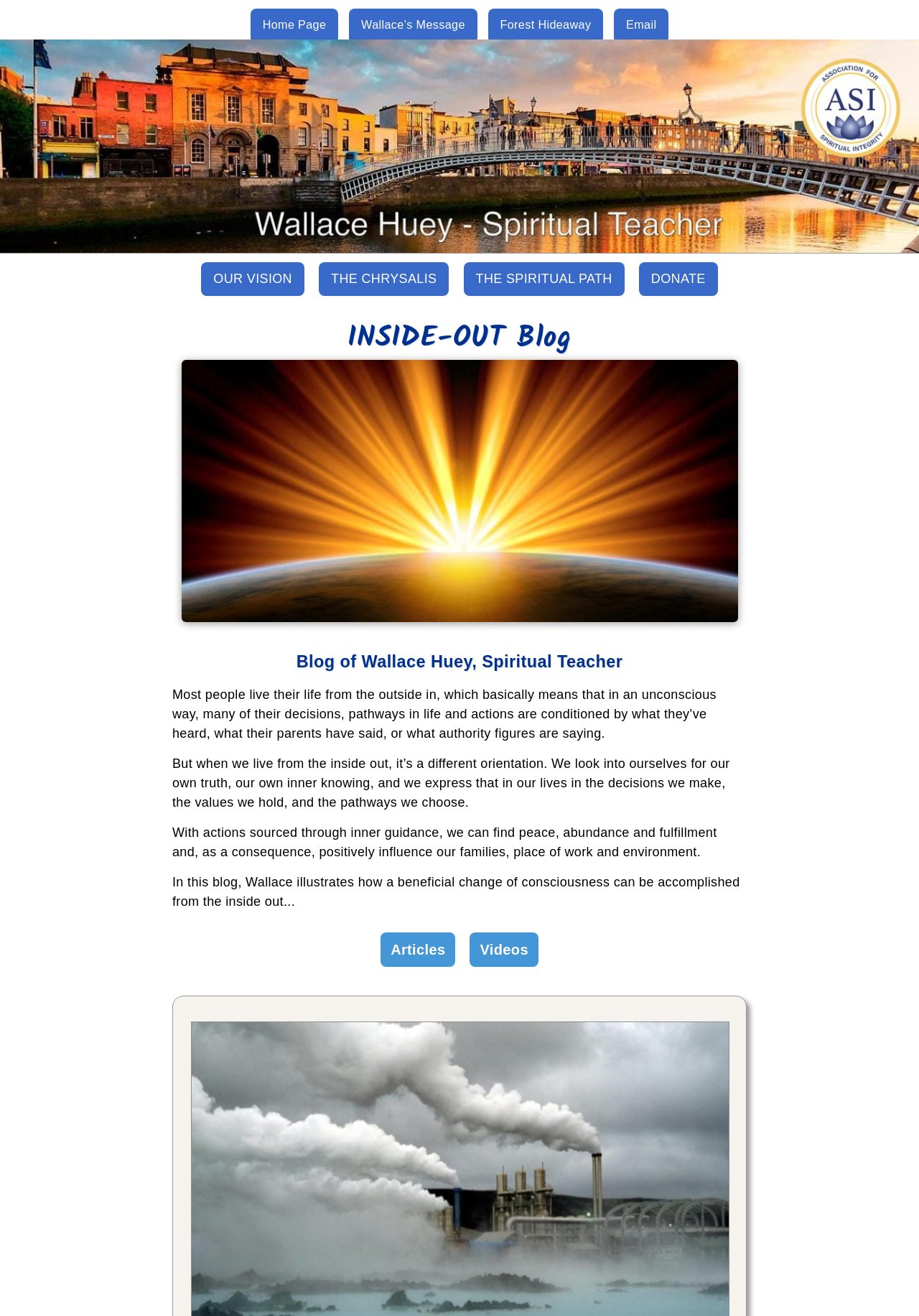Locate the UI element described by OUR VISION in the provided webpage screenshot. Return the bounding box coordinates in the format (top-left x, top-left y, bottom-right x, bottom-right y), ensuring all values are between 0 and 1.

[0.217, 0.206, 0.333, 0.217]